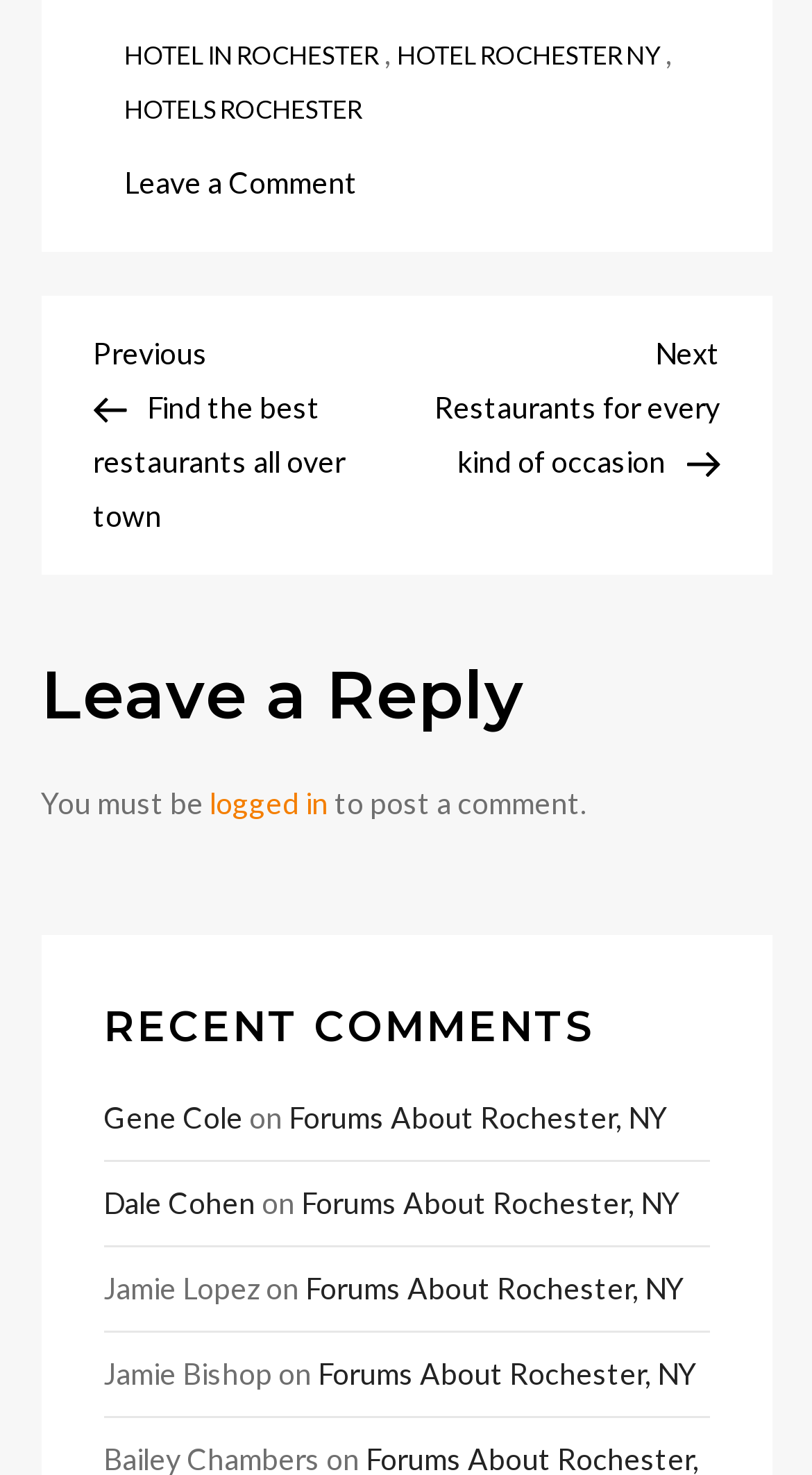What is required to post a comment?
Refer to the image and give a detailed answer to the query.

I found the answer by reading the text under the 'Leave a Reply' heading, which states 'You must be logged in to post a comment'.